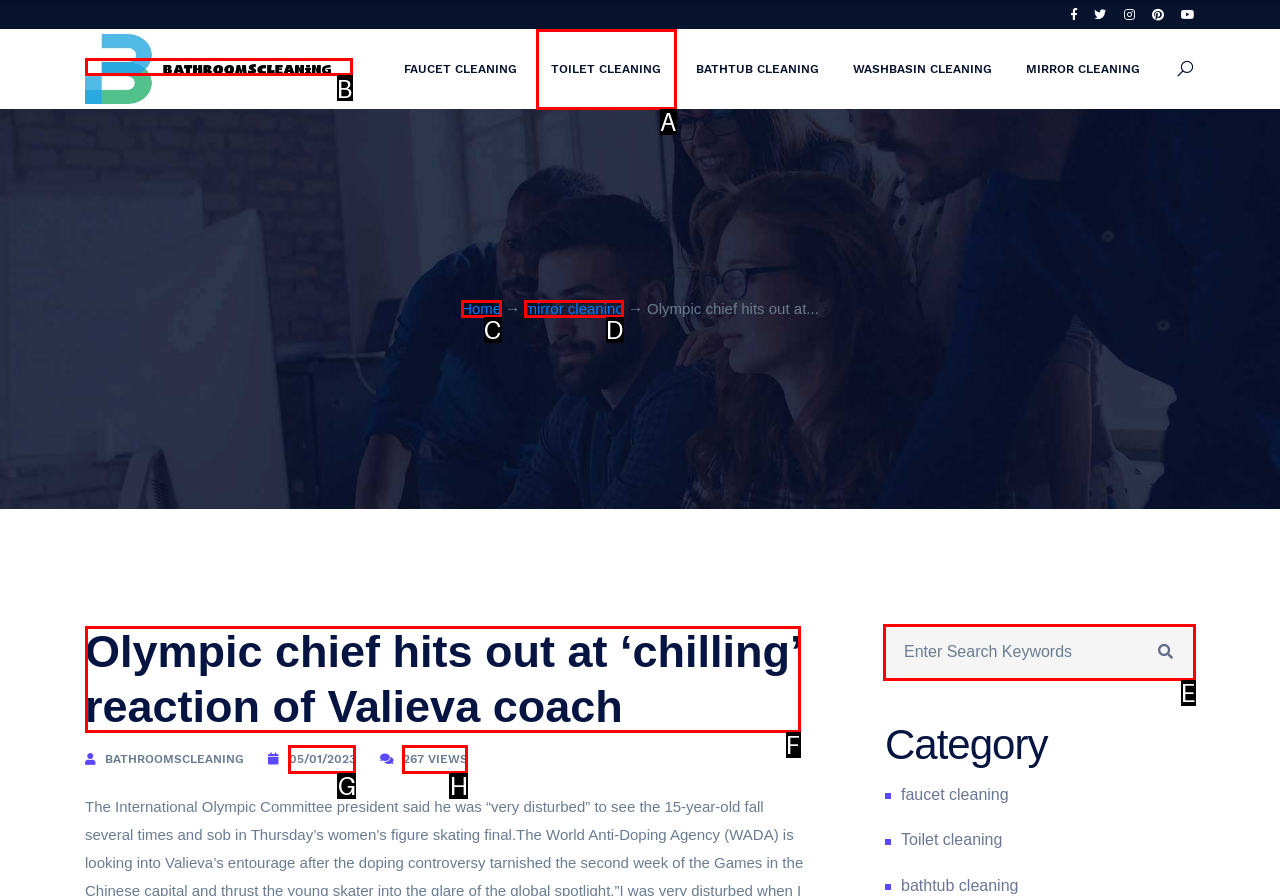Tell me which letter corresponds to the UI element that will allow you to visit the 'mirror cleaning' page. Answer with the letter directly.

D